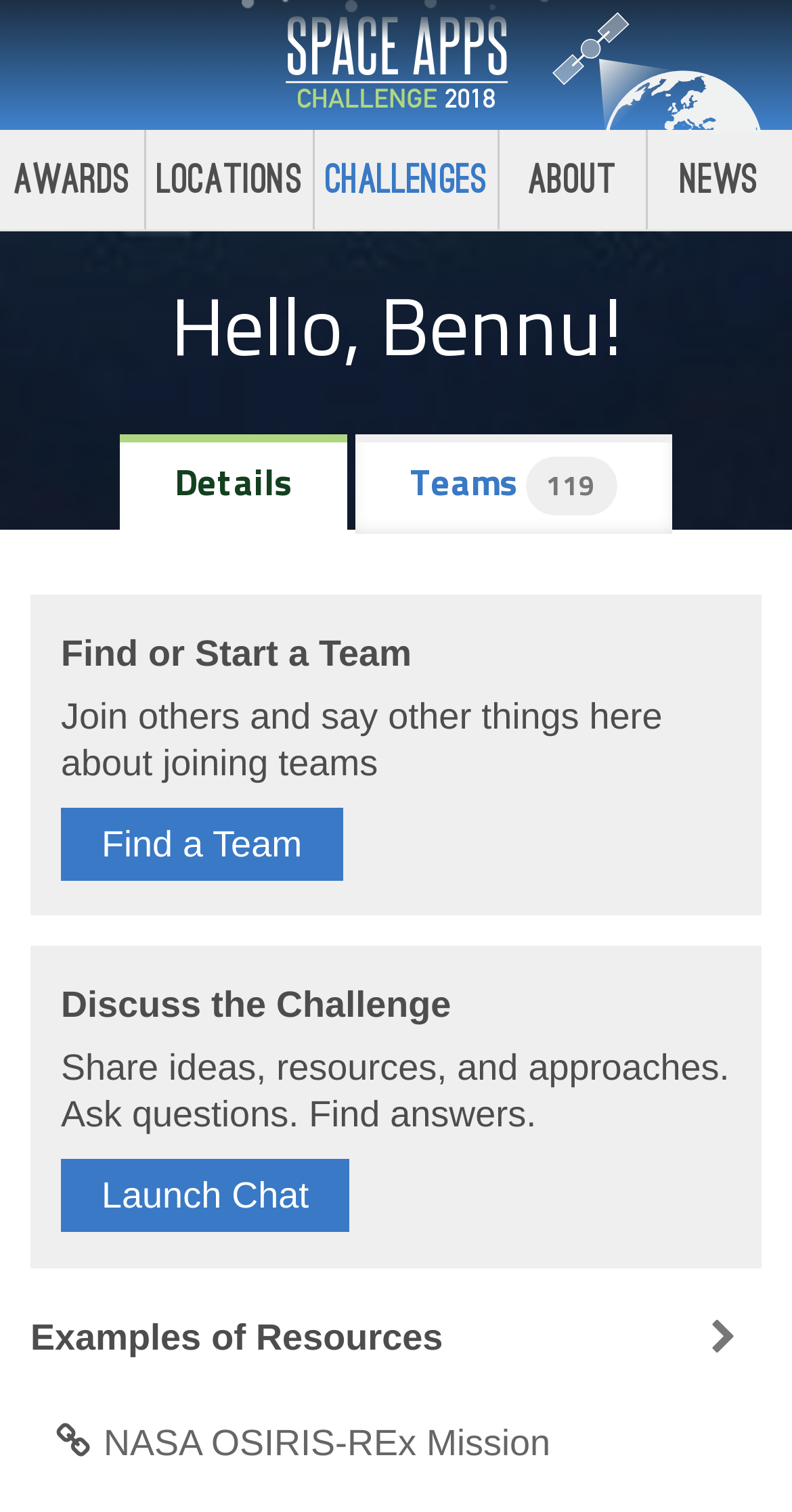Please respond in a single word or phrase: 
How many images are displayed as resources?

2